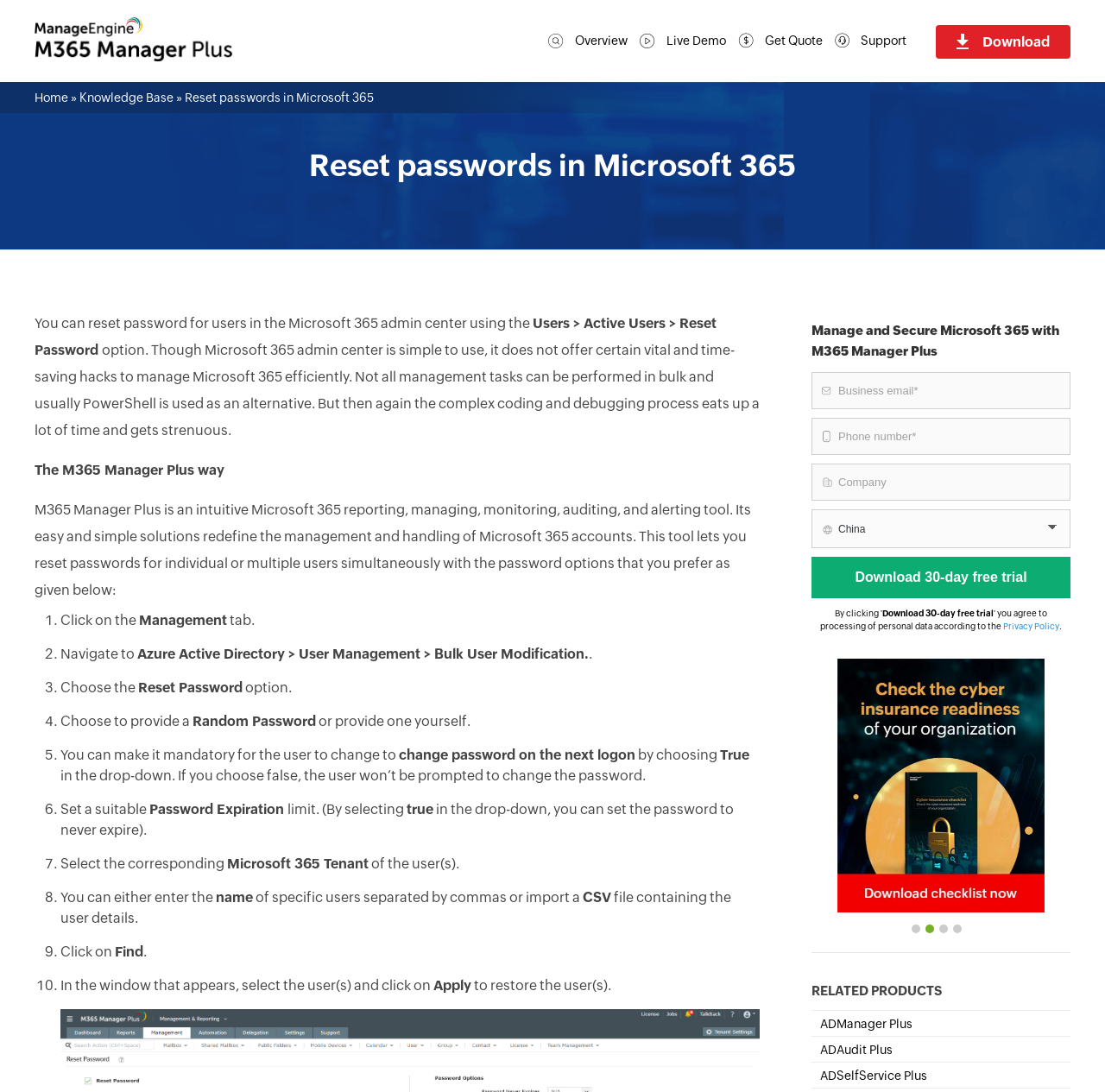Identify the bounding box coordinates for the UI element mentioned here: "Support". Provide the coordinates as four float values between 0 and 1, i.e., [left, top, right, bottom].

[0.75, 0.023, 0.826, 0.052]